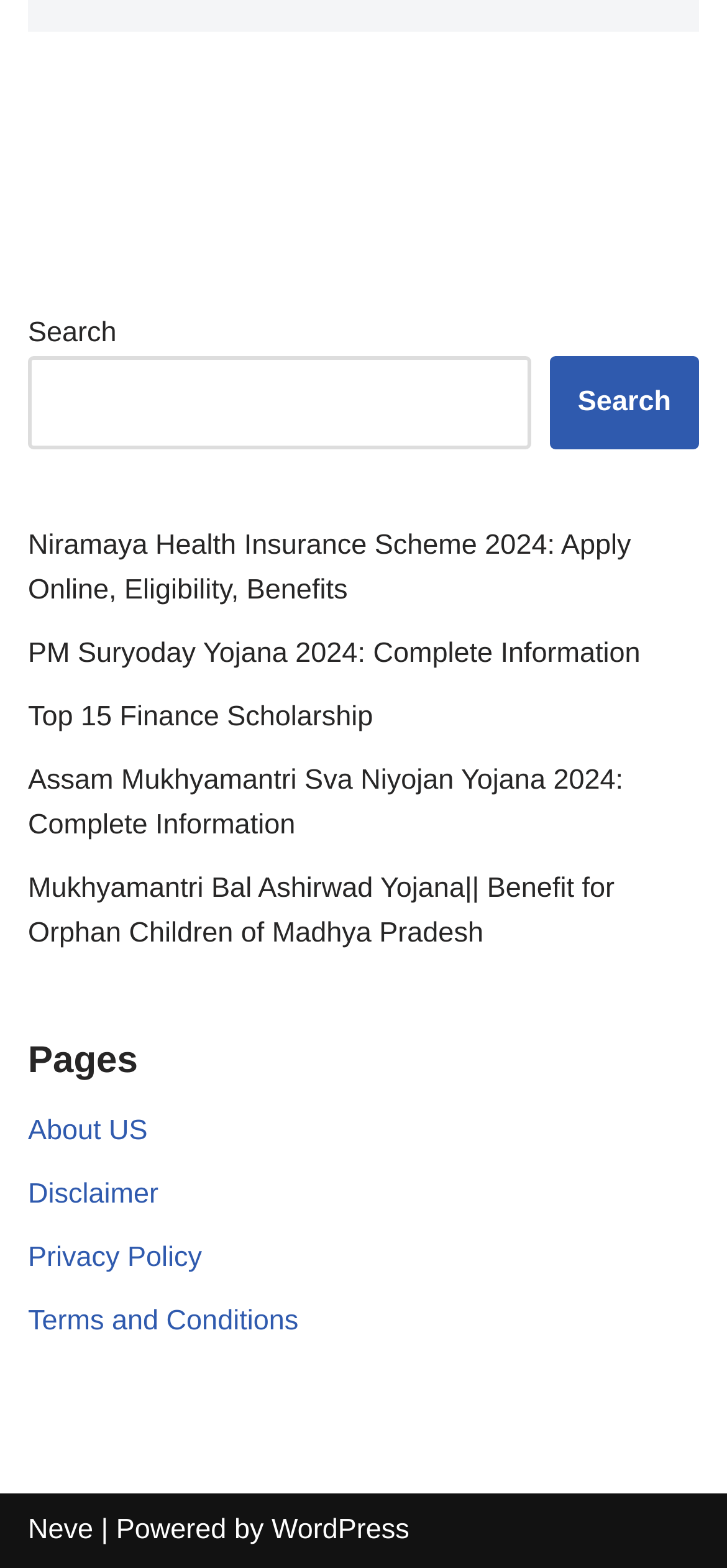Provide the bounding box coordinates of the HTML element described as: "parent_node: Search name="s"". The bounding box coordinates should be four float numbers between 0 and 1, i.e., [left, top, right, bottom].

[0.038, 0.227, 0.731, 0.287]